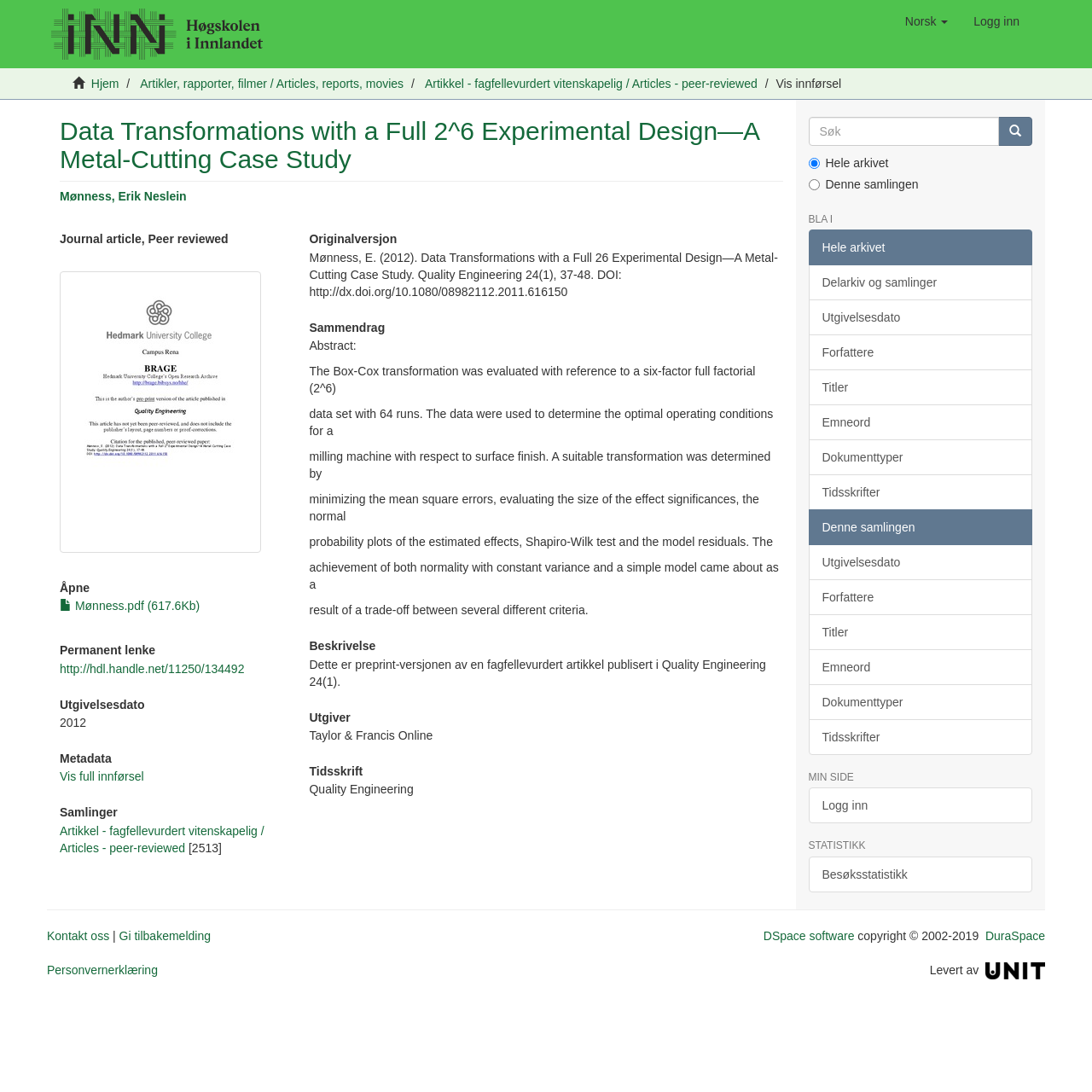Please determine the bounding box coordinates of the element to click in order to execute the following instruction: "Open the PDF file 'Mønness.pdf'". The coordinates should be four float numbers between 0 and 1, specified as [left, top, right, bottom].

[0.055, 0.549, 0.183, 0.561]